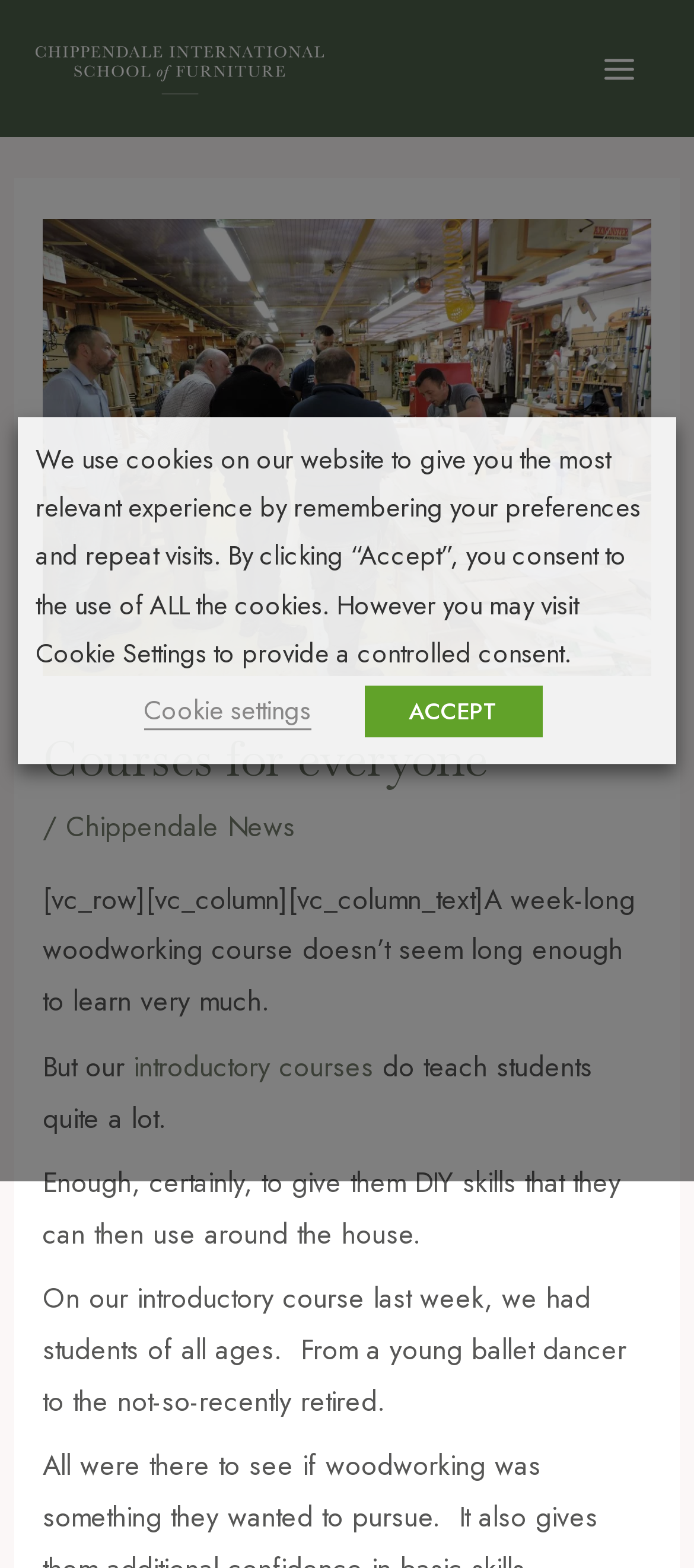What is the name of the school?
Based on the image, answer the question with as much detail as possible.

The name of the school can be found in the top-left corner of the webpage, where it is written as 'Chippendale School of Furniture' in a link and an image.